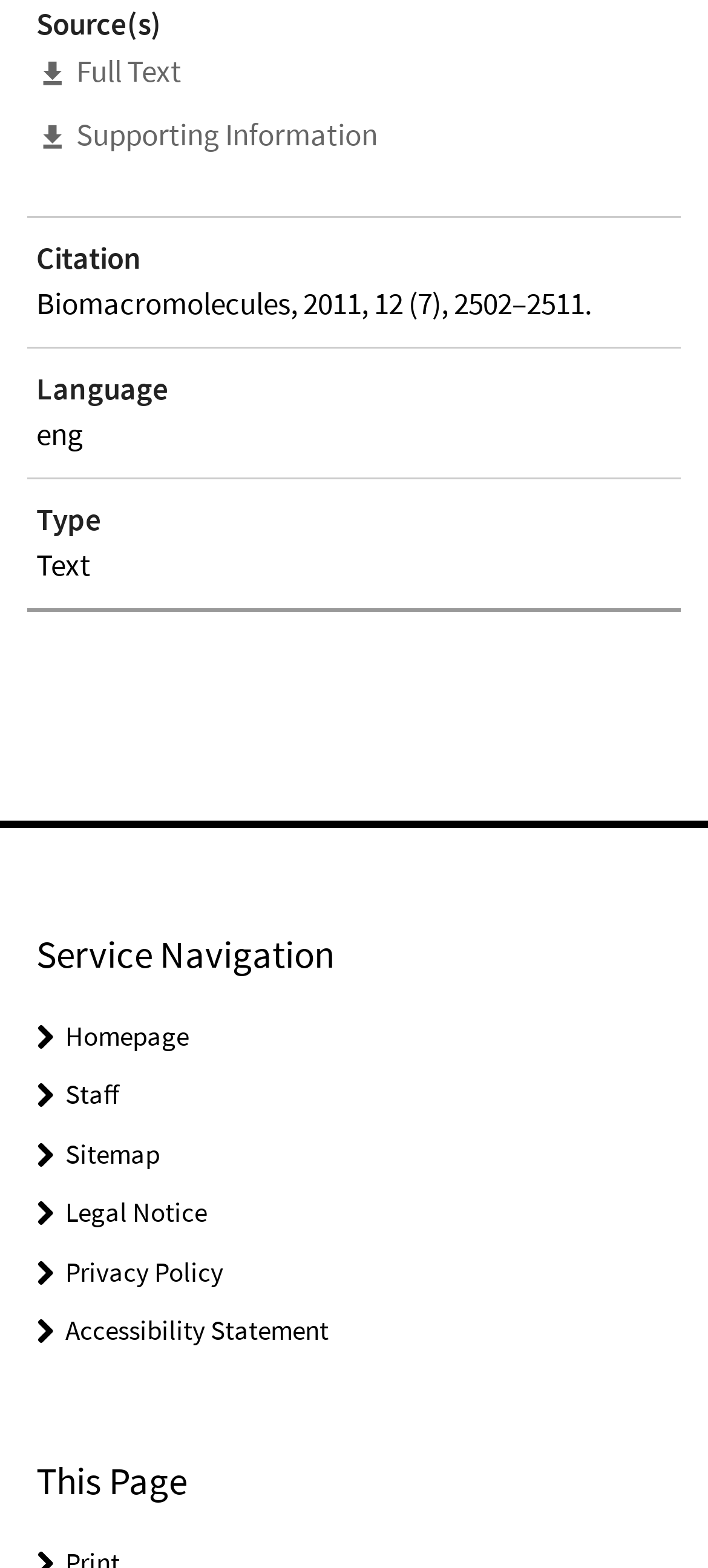Given the description Accessibility Statement, predict the bounding box coordinates of the UI element. Ensure the coordinates are in the format (top-left x, top-left y, bottom-right x, bottom-right y) and all values are between 0 and 1.

[0.092, 0.837, 0.464, 0.859]